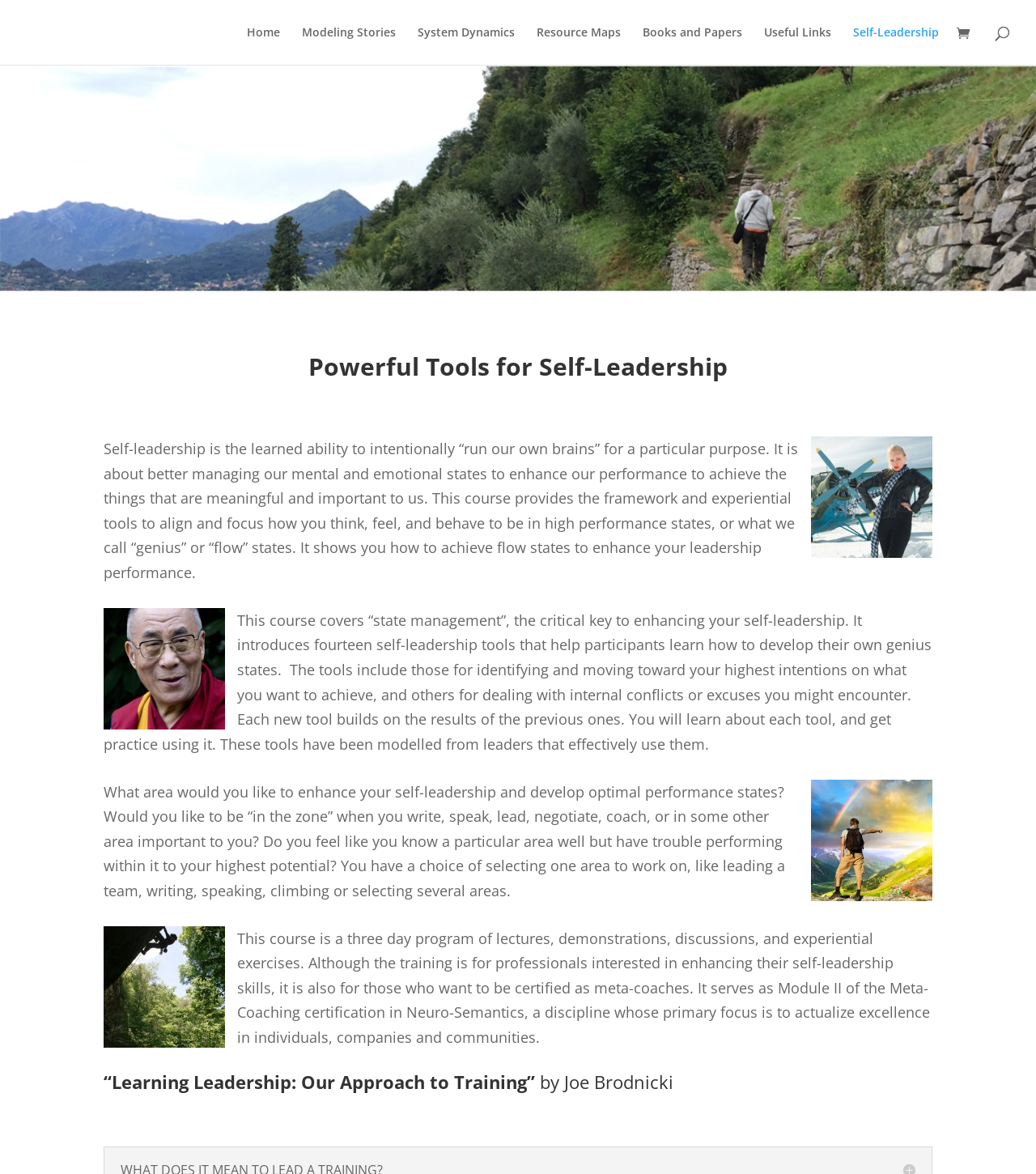Using the description: "Useful Links", determine the UI element's bounding box coordinates. Ensure the coordinates are in the format of four float numbers between 0 and 1, i.e., [left, top, right, bottom].

[0.738, 0.023, 0.802, 0.055]